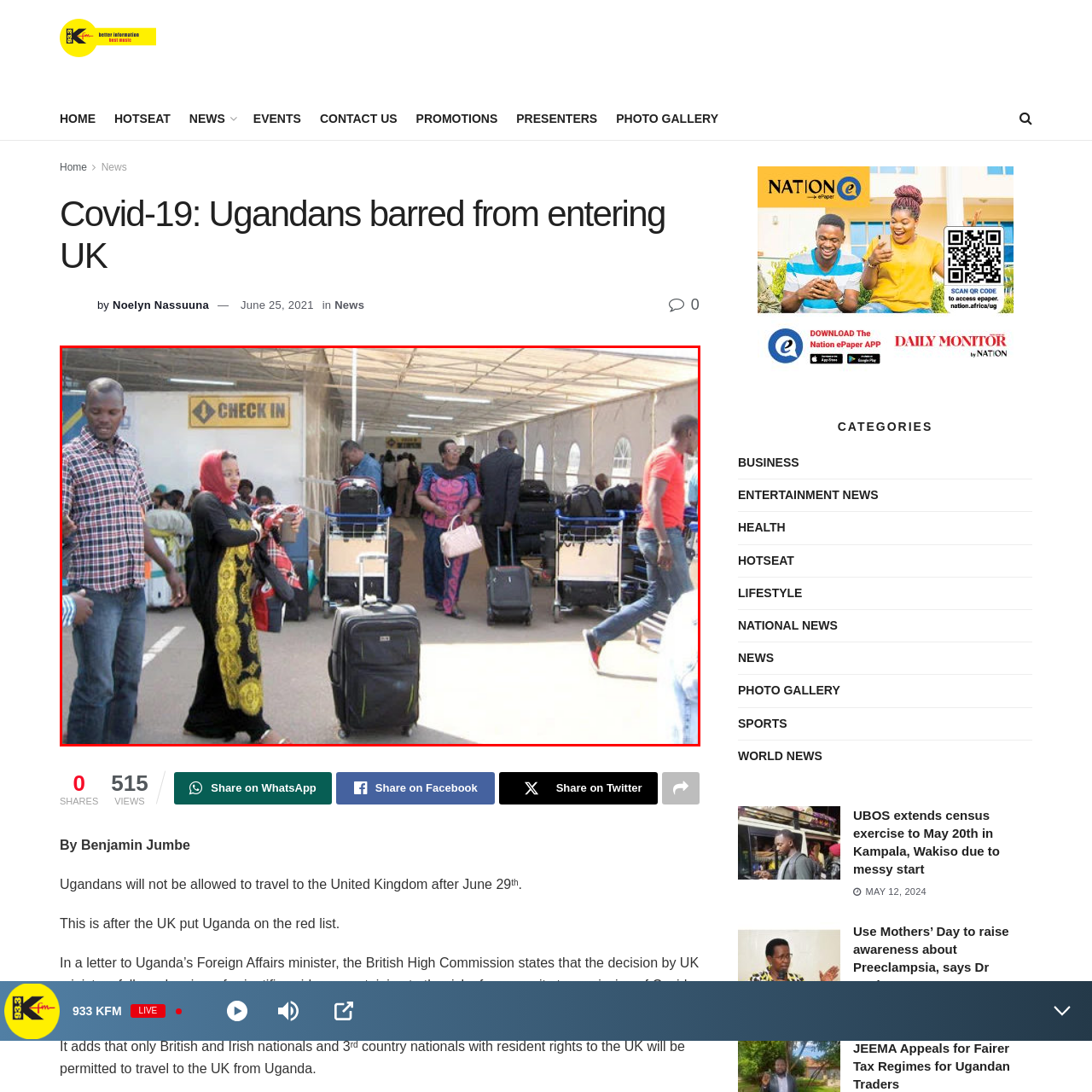Analyze the image highlighted by the red bounding box and give a one-word or phrase answer to the query: What type of luggage is lined up by the counters?

Wheeled suitcases